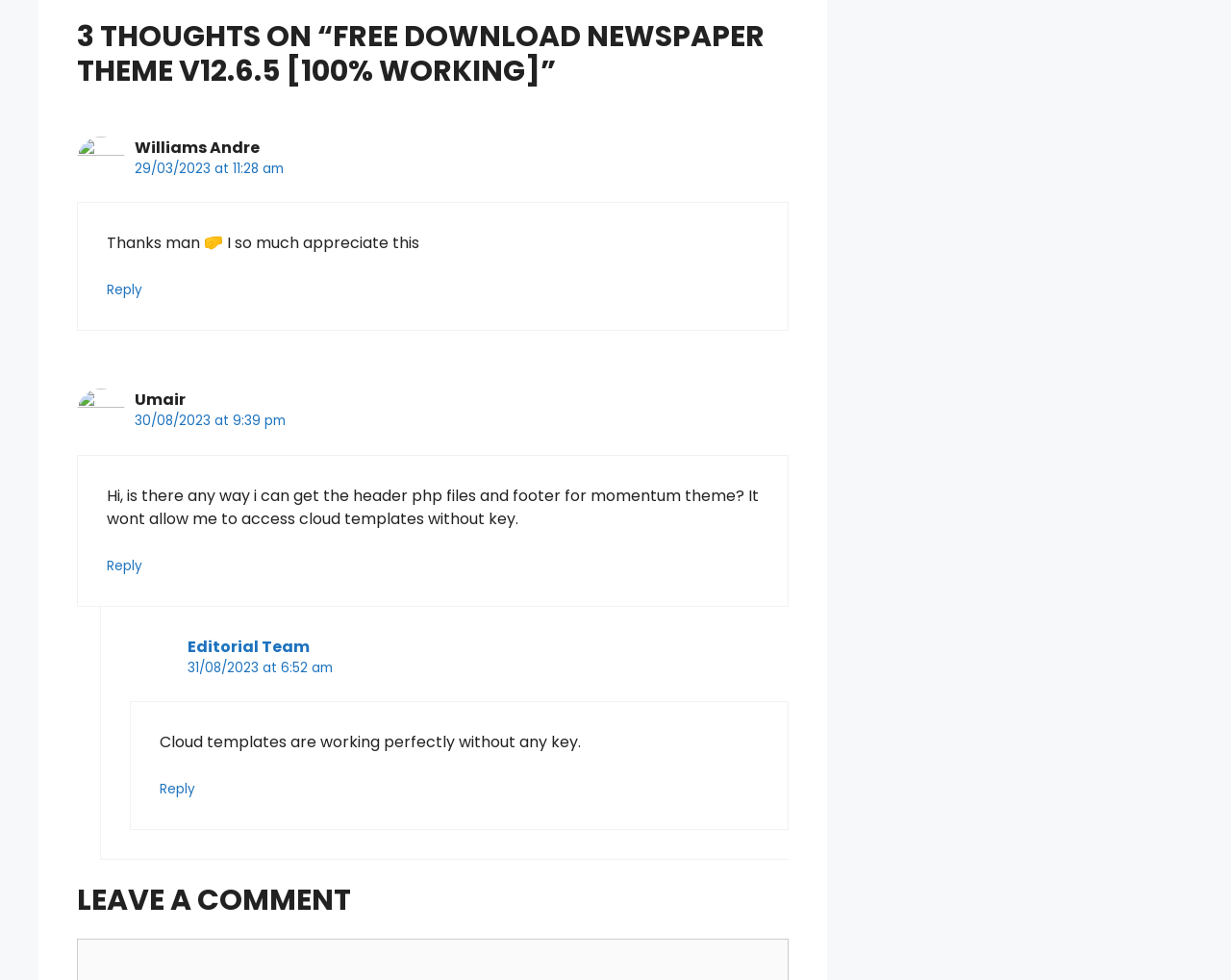Please locate the bounding box coordinates of the element that should be clicked to complete the given instruction: "Type your name".

[0.062, 0.635, 0.444, 0.68]